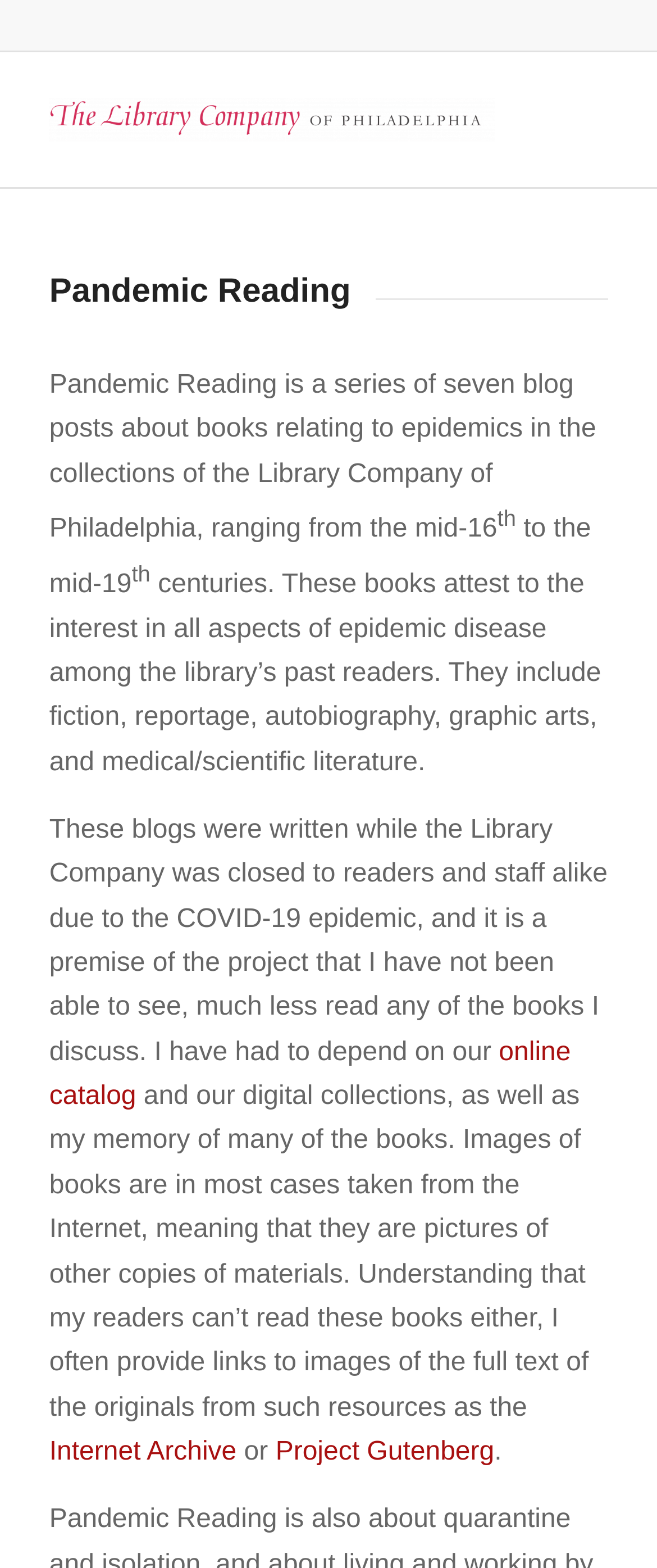Please find the bounding box for the following UI element description. Provide the coordinates in (top-left x, top-left y, bottom-right x, bottom-right y) format, with values between 0 and 1: Gardening

None